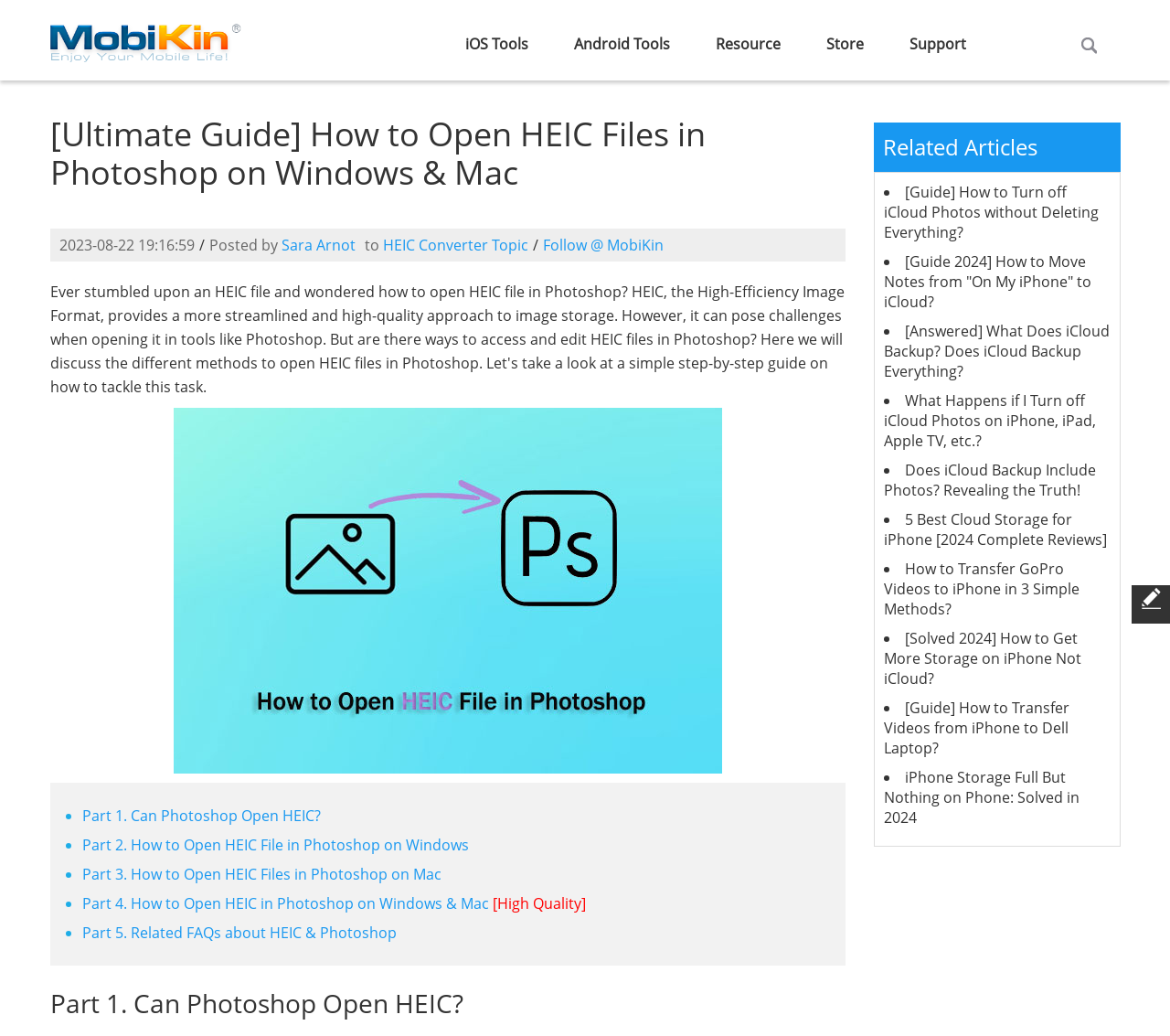Return the bounding box coordinates of the UI element that corresponds to this description: "Resource". The coordinates must be given as four float numbers in the range of 0 and 1, [left, top, right, bottom].

[0.604, 0.018, 0.675, 0.067]